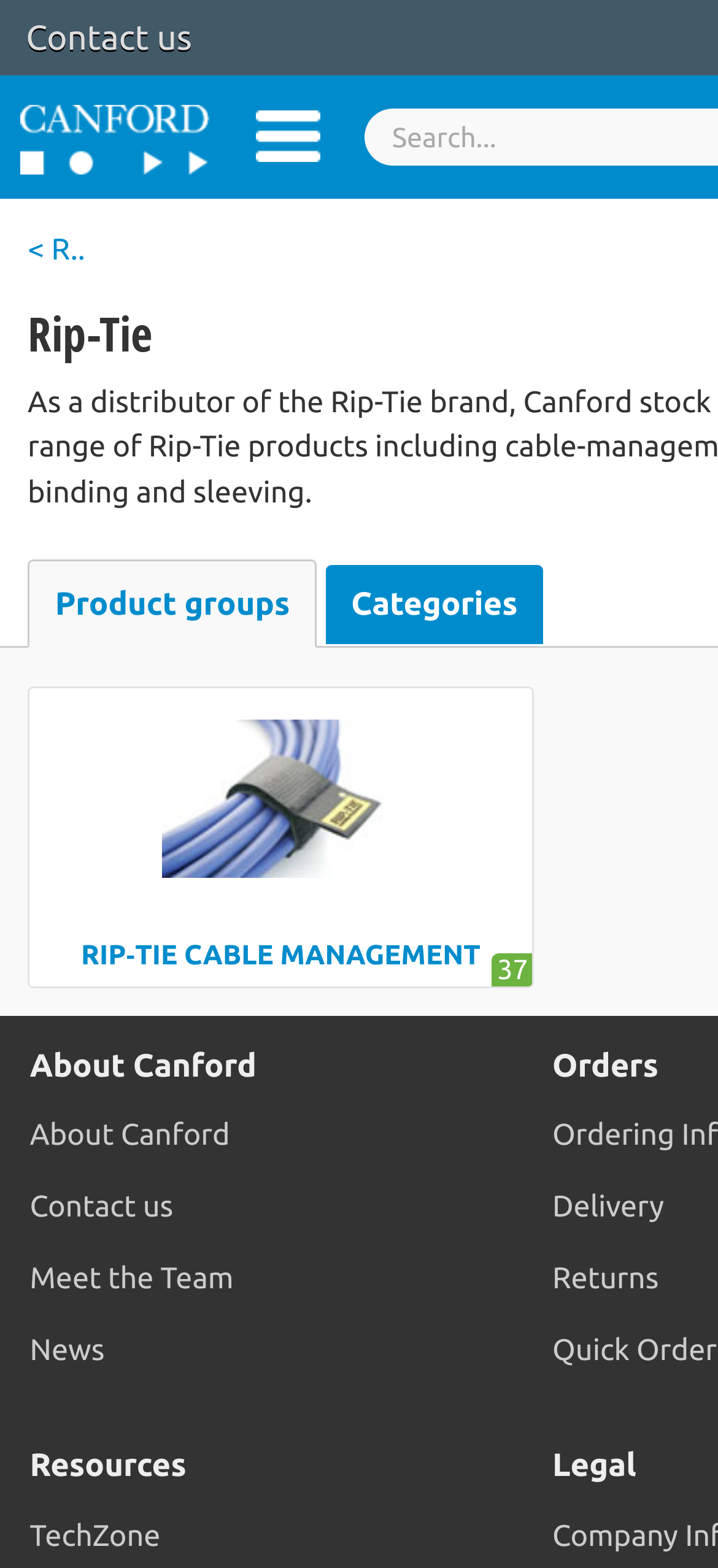Given the element description "News" in the screenshot, predict the bounding box coordinates of that UI element.

[0.042, 0.839, 0.769, 0.885]